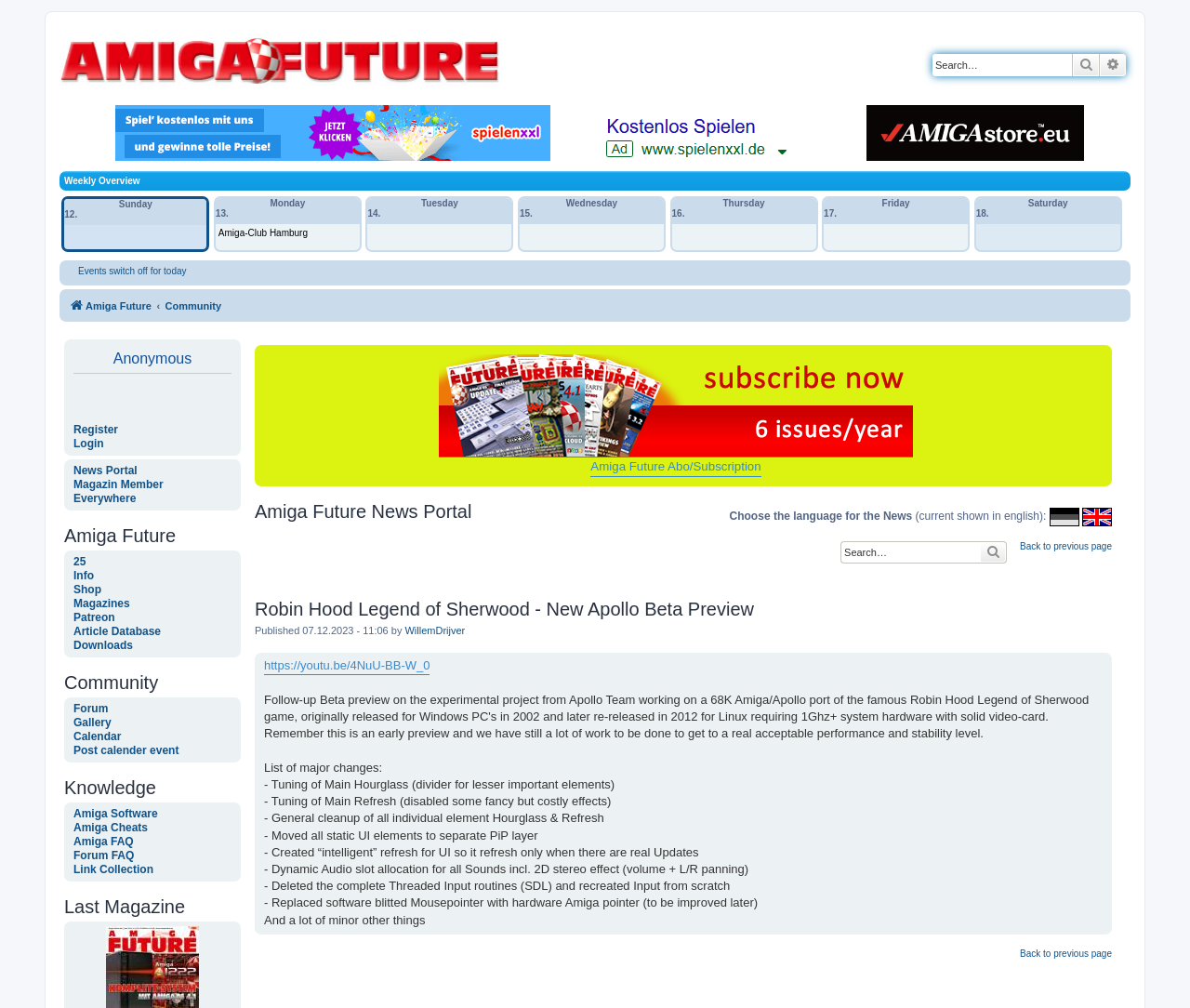Please determine the bounding box coordinates of the element's region to click for the following instruction: "Click on Amiga Future".

[0.05, 0.026, 0.421, 0.095]